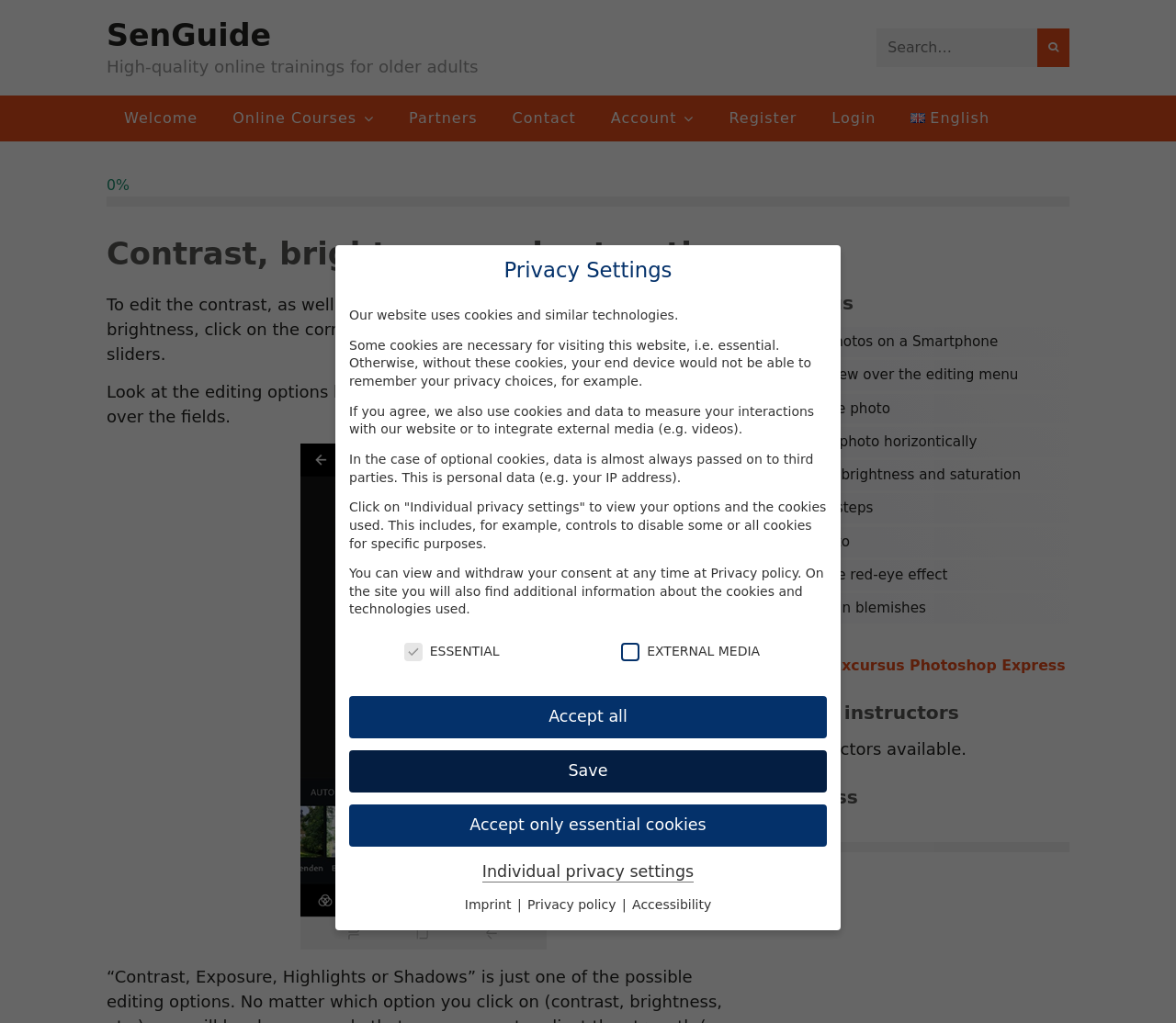Provide an in-depth caption for the elements present on the webpage.

The webpage is titled "Contrast, brightness and saturation – SenGuide" and appears to be a learning resource for older adults. At the top, there is a navigation bar with links to "Welcome", "Online Courses", "Partners", "Contact", "Account", "Register", and "Login". To the right of the navigation bar, there is a search box with a magnifying glass icon.

Below the navigation bar, there is a heading "Contrast, brightness and saturation" followed by a brief instruction on how to edit contrast, brightness, and saturation. There is also a figure or image related to this topic.

On the right side of the page, there is a syllabus section with a list of topics, including "Editing photos on a Smartphone", "An overview over the editing menu", and "Contrast, brightness and saturation". Below the syllabus, there is a section titled "Course instructors" with a message indicating that no instructors are available. Further down, there is a "Progress" section showing 0% completion.

In the middle of the page, there is a section titled "Privacy Settings" with a heading and several paragraphs of text explaining the use of cookies and similar technologies on the website. There are also several checkboxes and buttons to manage privacy settings, including "Accept all", "Save", and "Accept only essential cookies".

At the bottom of the page, there are links to "Imprint", "Privacy policy", and "Accessibility". There is also a link to "Individual privacy settings" and a button to "Save" privacy settings.